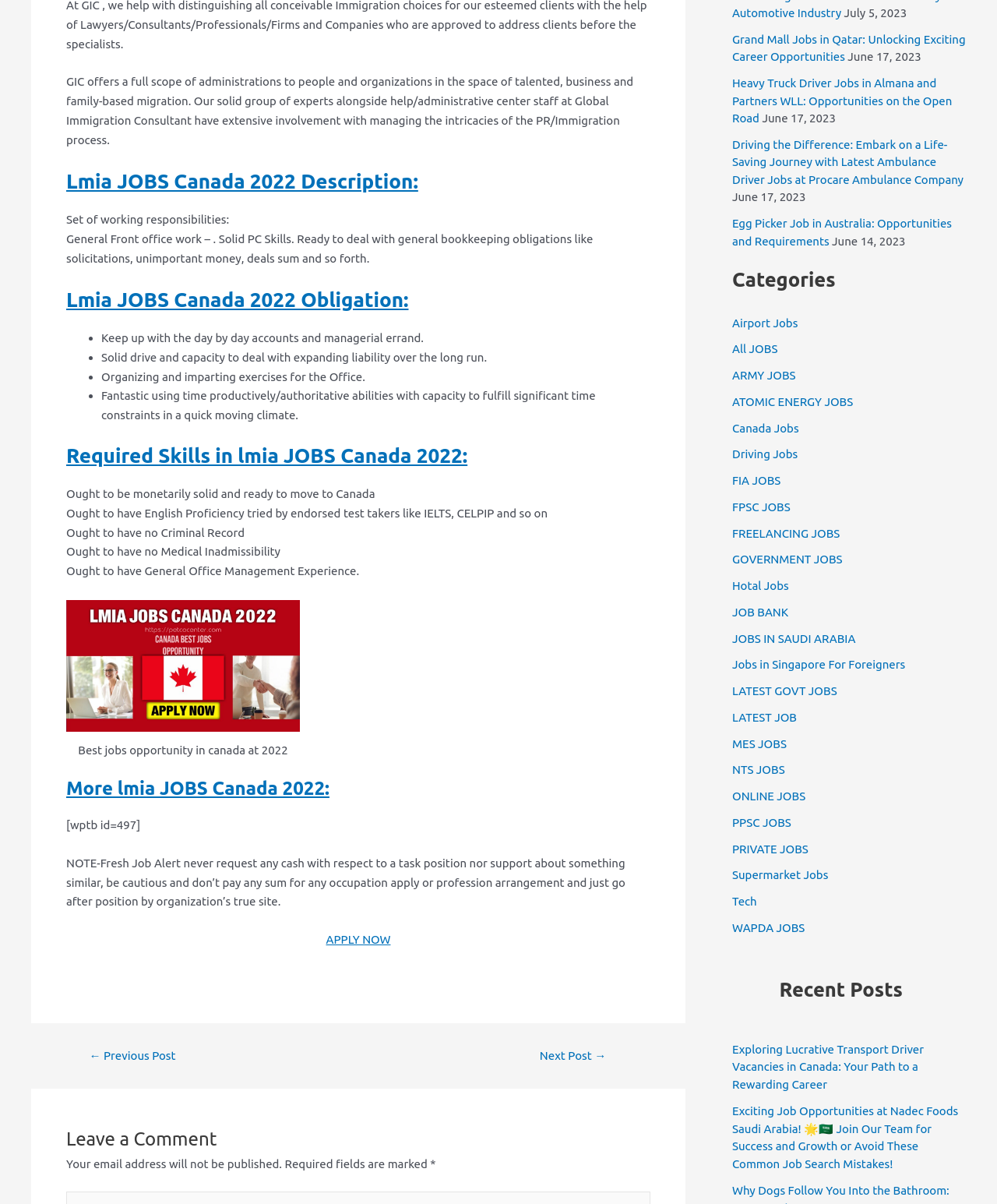Specify the bounding box coordinates (top-left x, top-left y, bottom-right x, bottom-right y) of the UI element in the screenshot that matches this description: Tech

[0.734, 0.743, 0.759, 0.754]